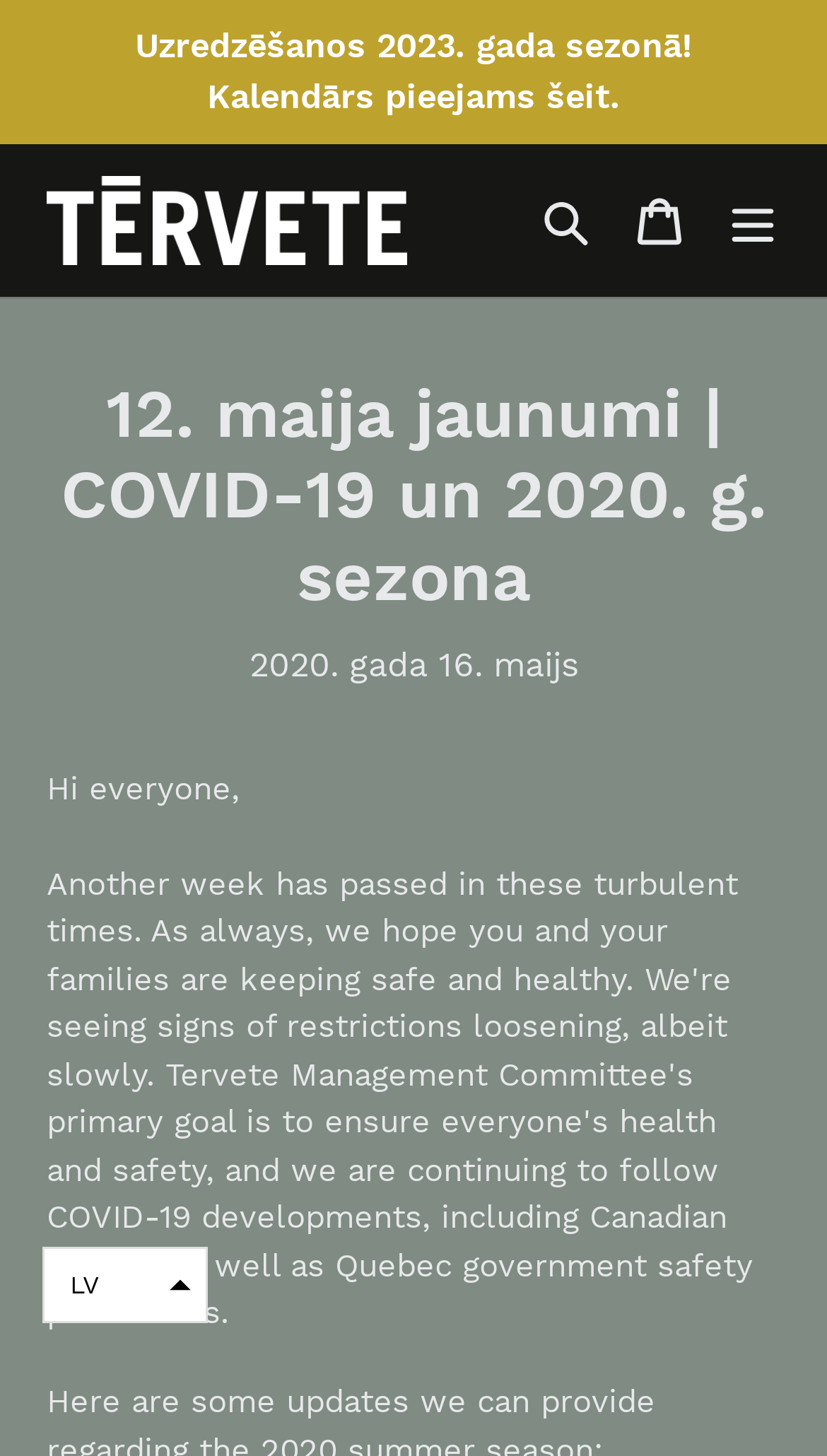Extract the primary header of the webpage and generate its text.

12. maija jaunumi | COVID-19 un 2020. g. sezona